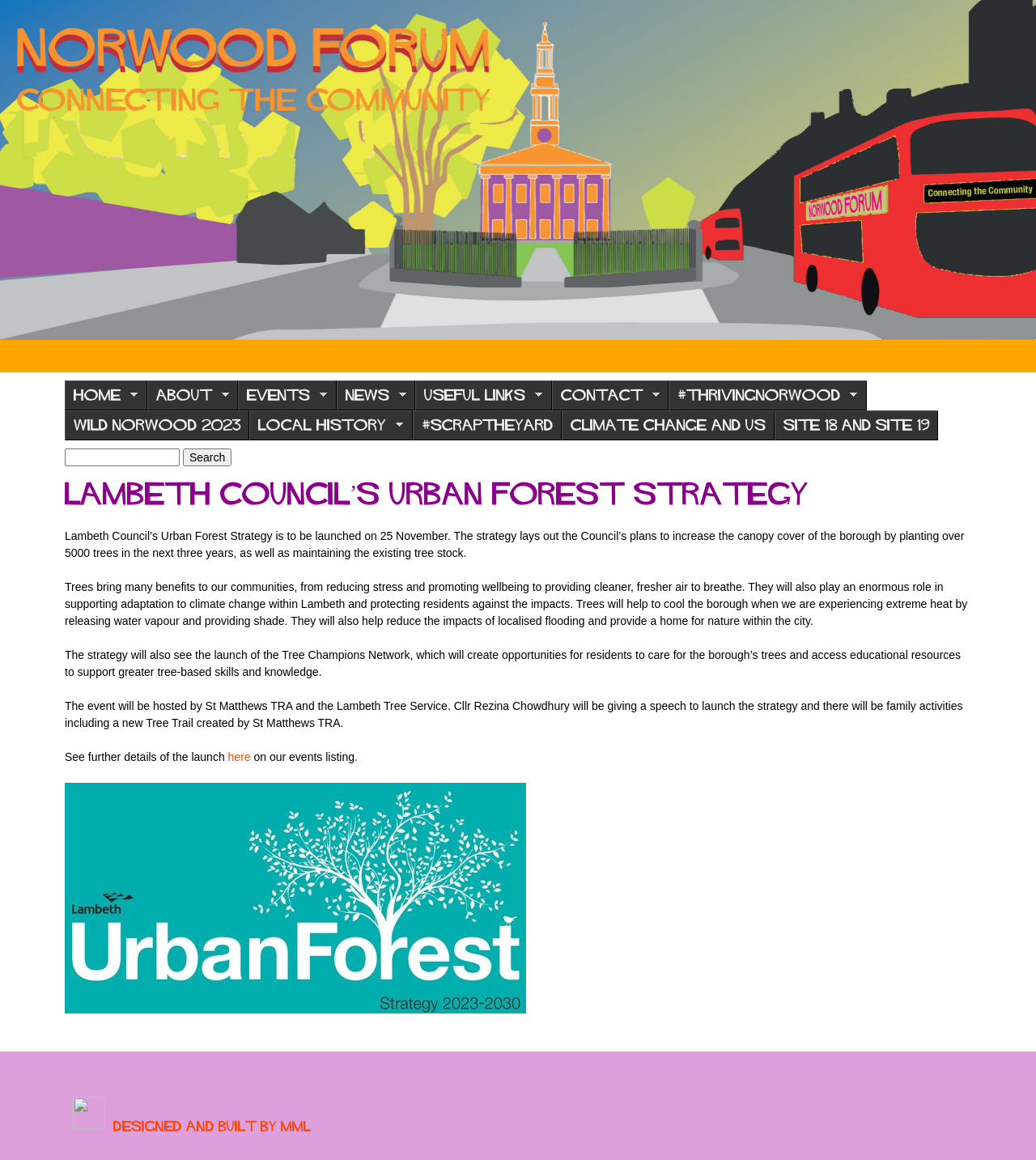Identify the bounding box coordinates for the element that needs to be clicked to fulfill this instruction: "Go to the home page". Provide the coordinates in the format of four float numbers between 0 and 1: [left, top, right, bottom].

[0.062, 0.328, 0.142, 0.354]